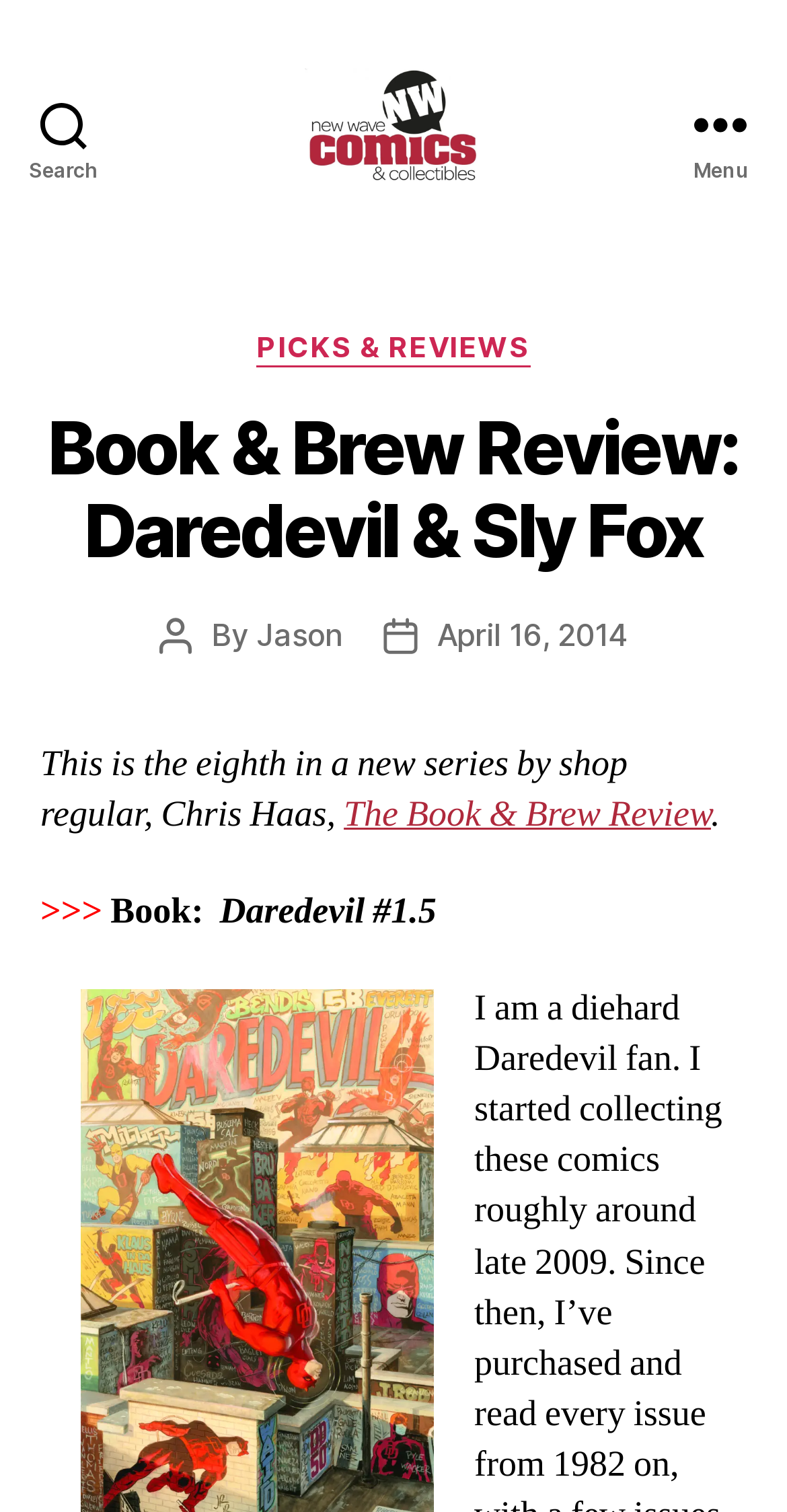What is the name of the author of the post?
Provide a comprehensive and detailed answer to the question.

I found the author's name by looking at the section that says 'Post author' and then finding the corresponding link that says 'Jason'.